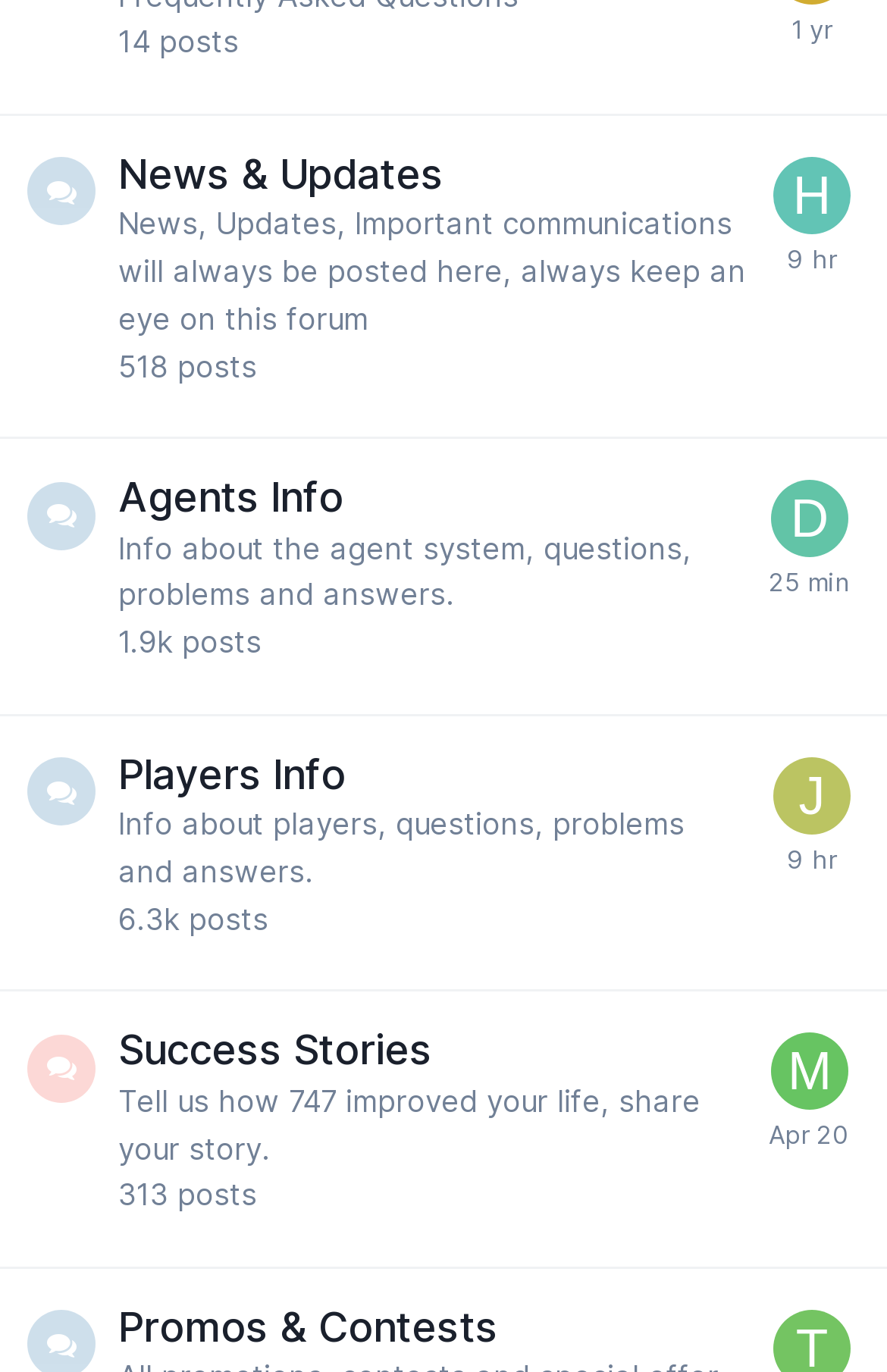Given the description "title="Go to Drew L's profile"", provide the bounding box coordinates of the corresponding UI element.

[0.869, 0.35, 0.956, 0.406]